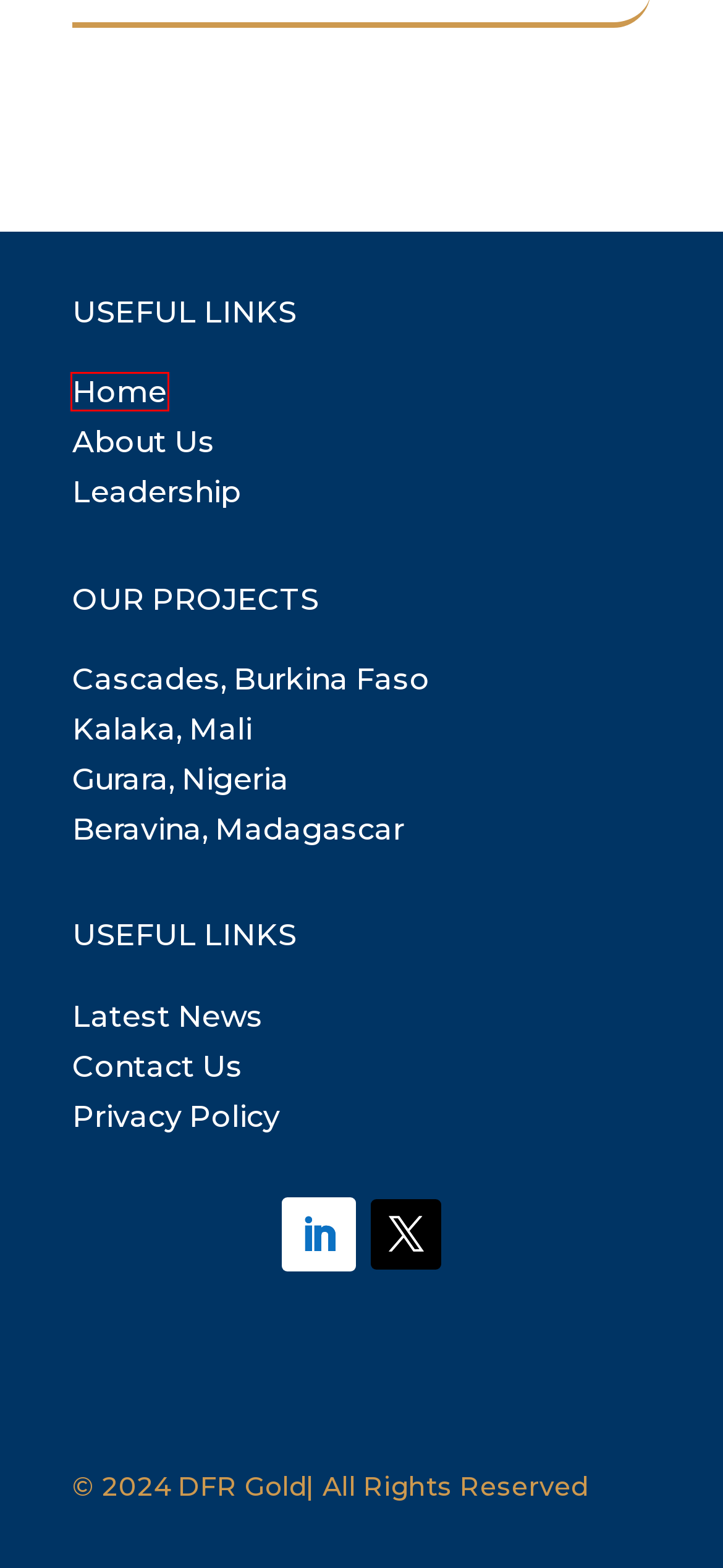You have a screenshot of a webpage with a red bounding box around a UI element. Determine which webpage description best matches the new webpage that results from clicking the element in the bounding box. Here are the candidates:
A. Leadership - DFR Gold
B. Beravina, Madagascar - DFR Gold
C. Contact Us - DFR Gold
D. Gurara, Nigeria - DFR Gold
E. About Us - DFR Gold
F. Latest News - DFR Gold
G. Cascades Burkina Faso - DFR Gold
H. Home - DFR Gold

H